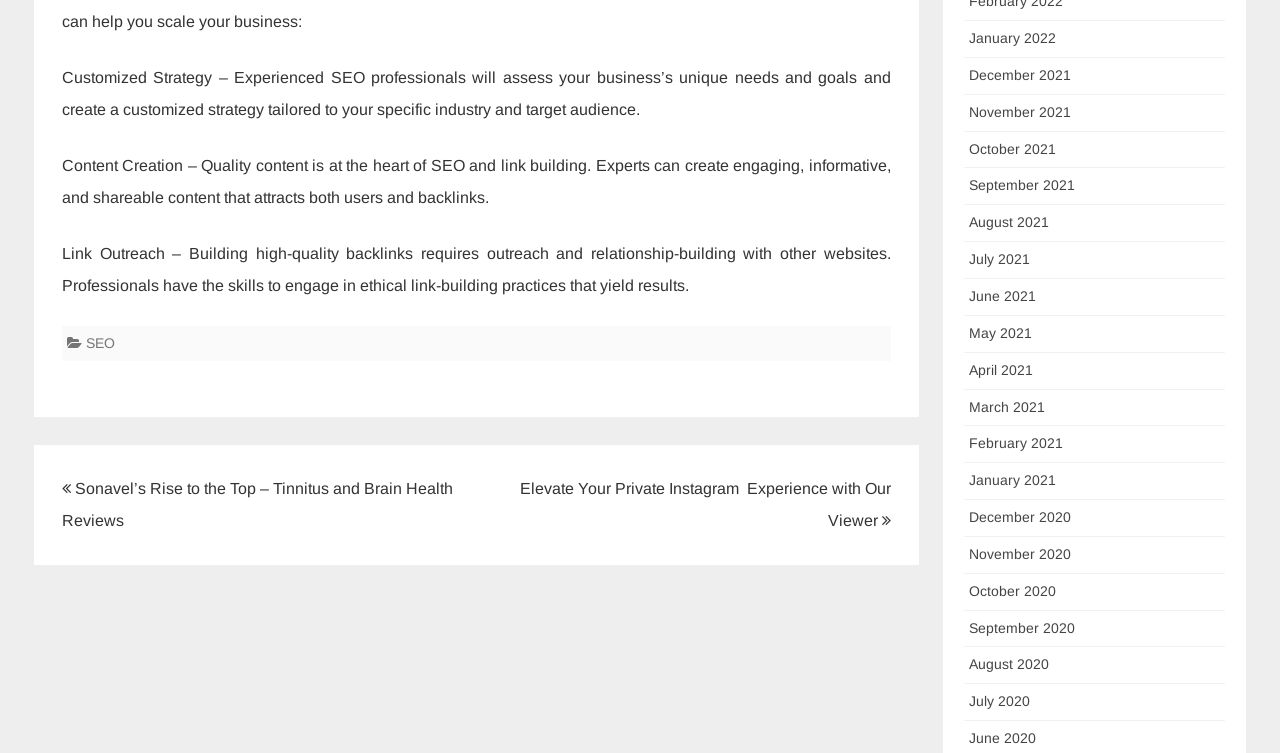What is the main topic of this webpage? Based on the screenshot, please respond with a single word or phrase.

SEO